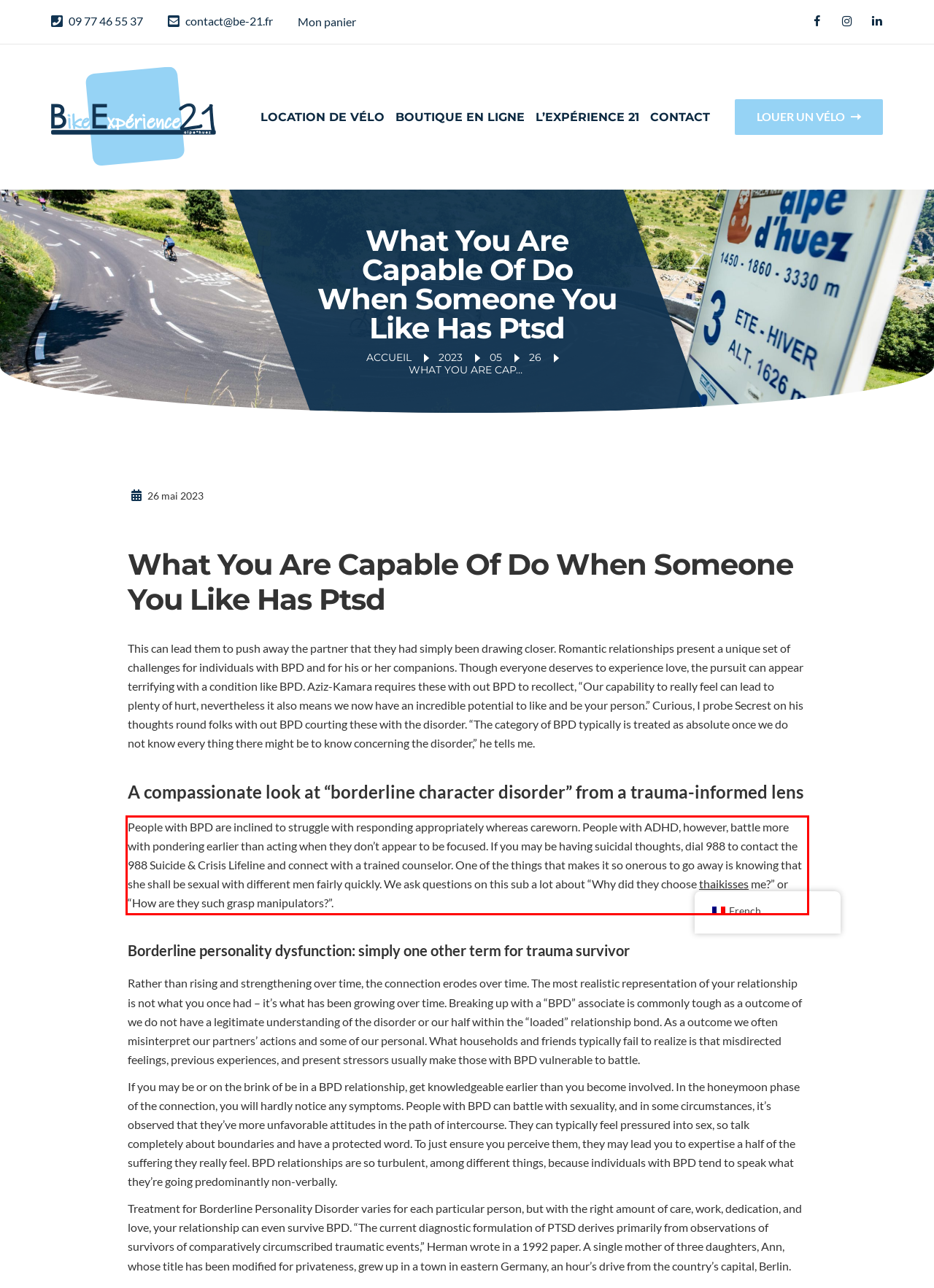Please look at the screenshot provided and find the red bounding box. Extract the text content contained within this bounding box.

People with BPD are inclined to struggle with responding appropriately whereas careworn. People with ADHD, however, battle more with pondering earlier than acting when they don’t appear to be focused. If you may be having suicidal thoughts, dial 988 to contact the 988 Suicide & Crisis Lifeline and connect with a trained counselor. One of the things that makes it so onerous to go away is knowing that she shall be sexual with different men fairly quickly. We ask questions on this sub a lot about “Why did they choose thaikisses me?” or “How are they such grasp manipulators?”.